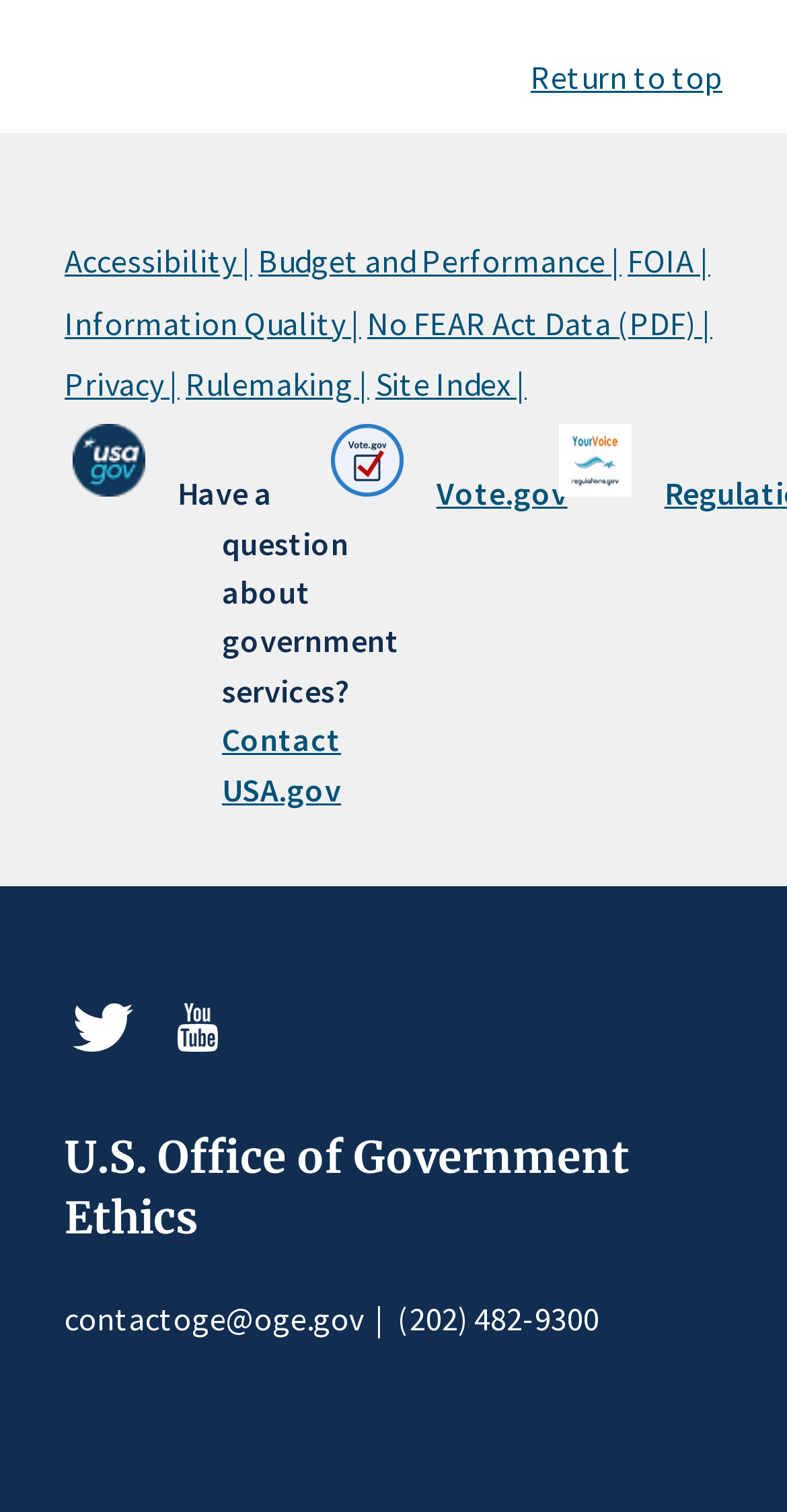Determine the bounding box coordinates of the clickable area required to perform the following instruction: "Visit Vote.gov". The coordinates should be represented as four float numbers between 0 and 1: [left, top, right, bottom].

[0.554, 0.165, 0.721, 0.191]